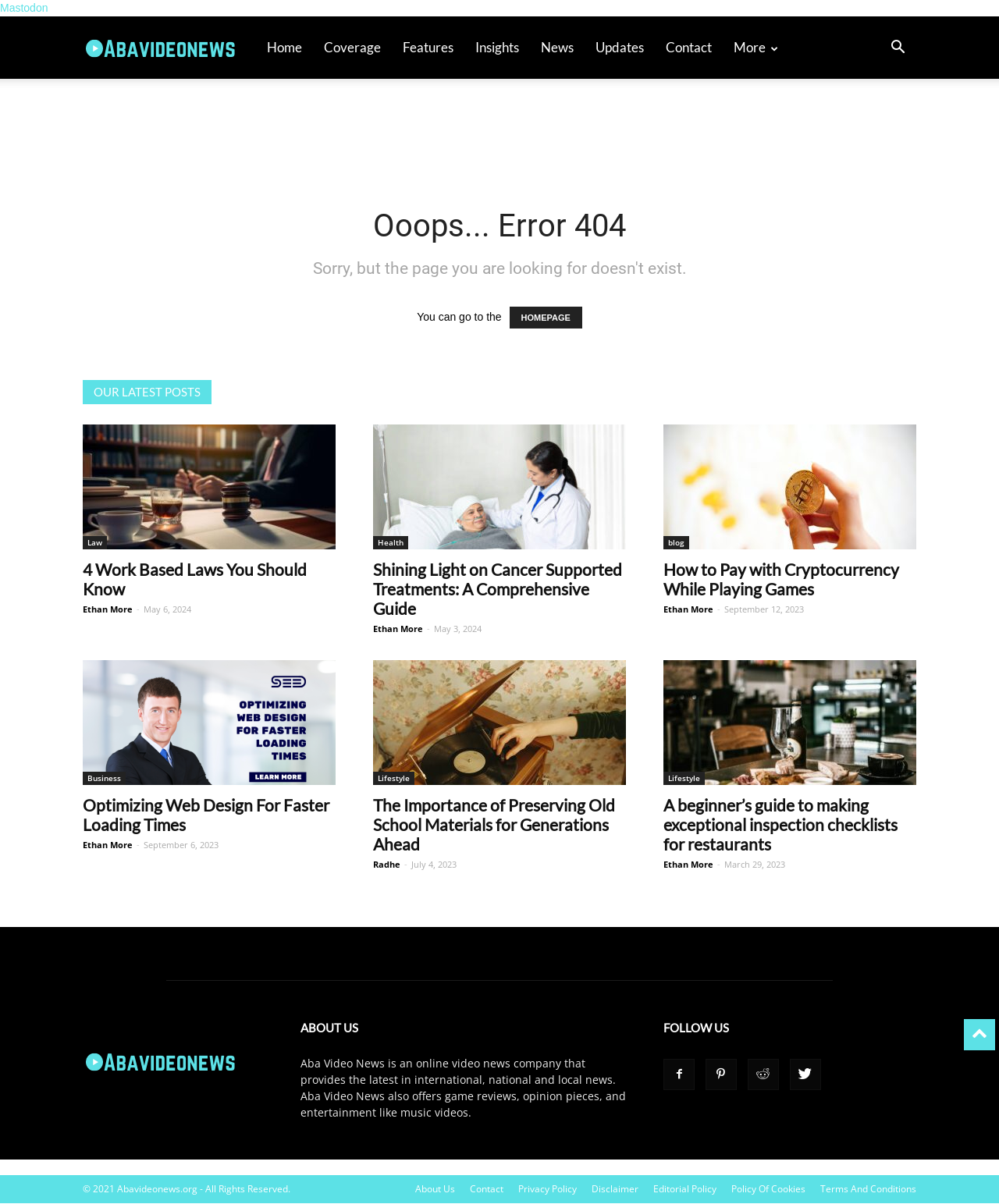What is the category of the article '4 Work Based Laws You Should Know'?
Use the information from the image to give a detailed answer to the question.

I looked at the article '4 Work Based Laws You Should Know' and found that it is categorized under 'Law', which is indicated by the link 'Law' below the article title.